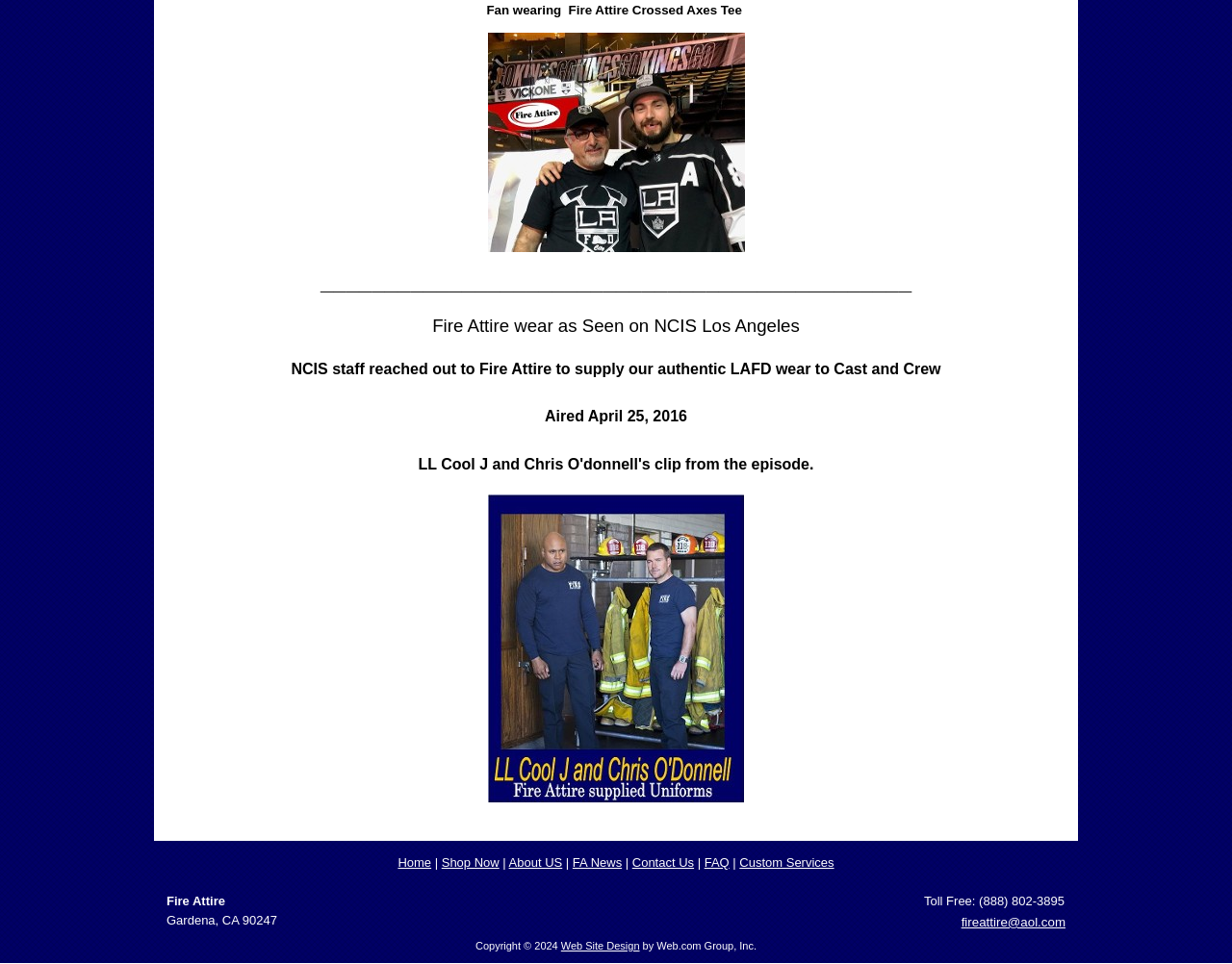What is the name of the company featured on NCIS Los Angeles?
Could you answer the question with a detailed and thorough explanation?

The webpage mentions that 'NCIS staff reached out to Fire Attire to supply our authentic LAFD wear to Cast and Crew', indicating that Fire Attire is the company featured on NCIS Los Angeles.